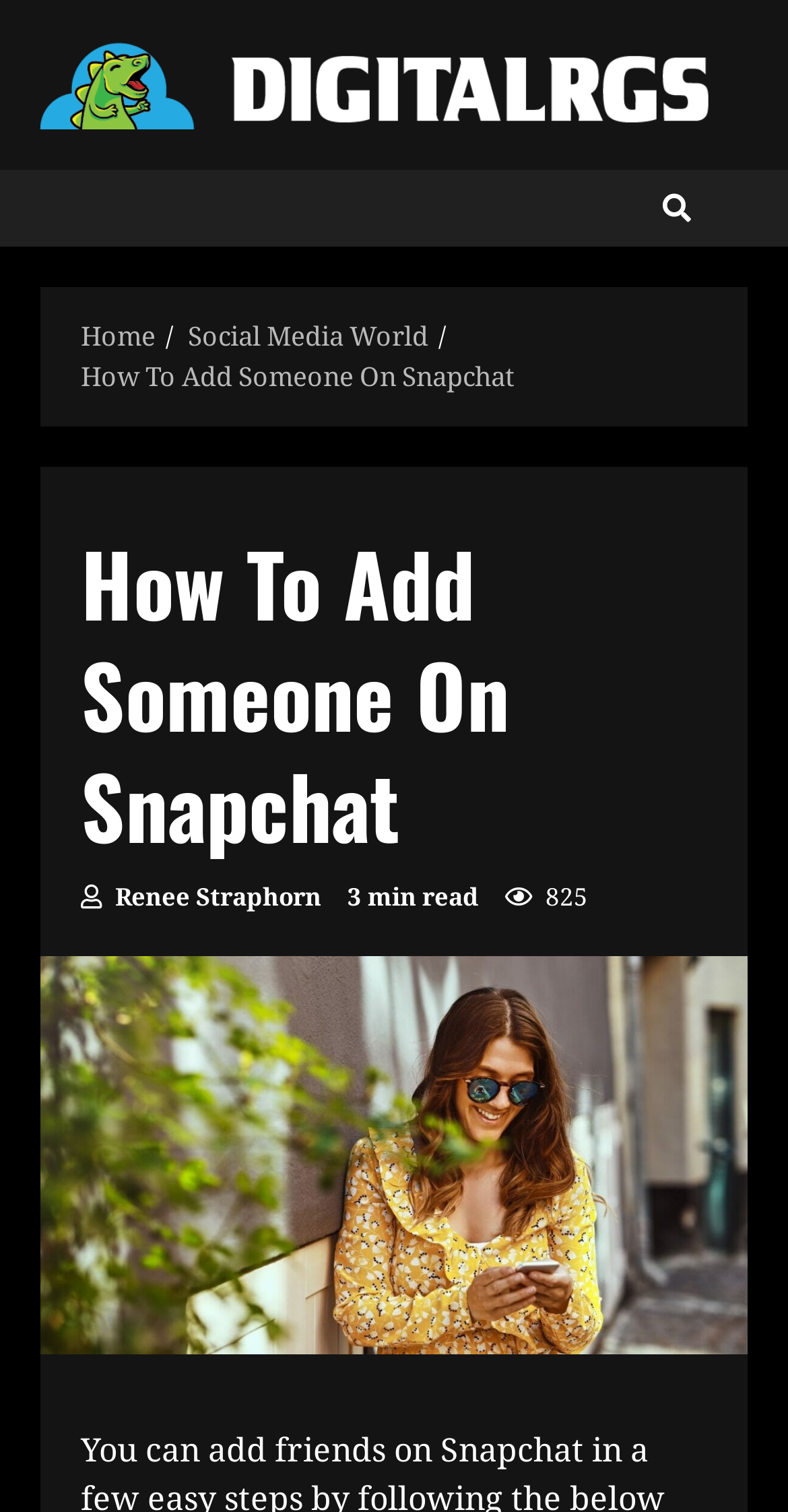Who wrote the article?
Based on the image, give a one-word or short phrase answer.

Renee Straphorn